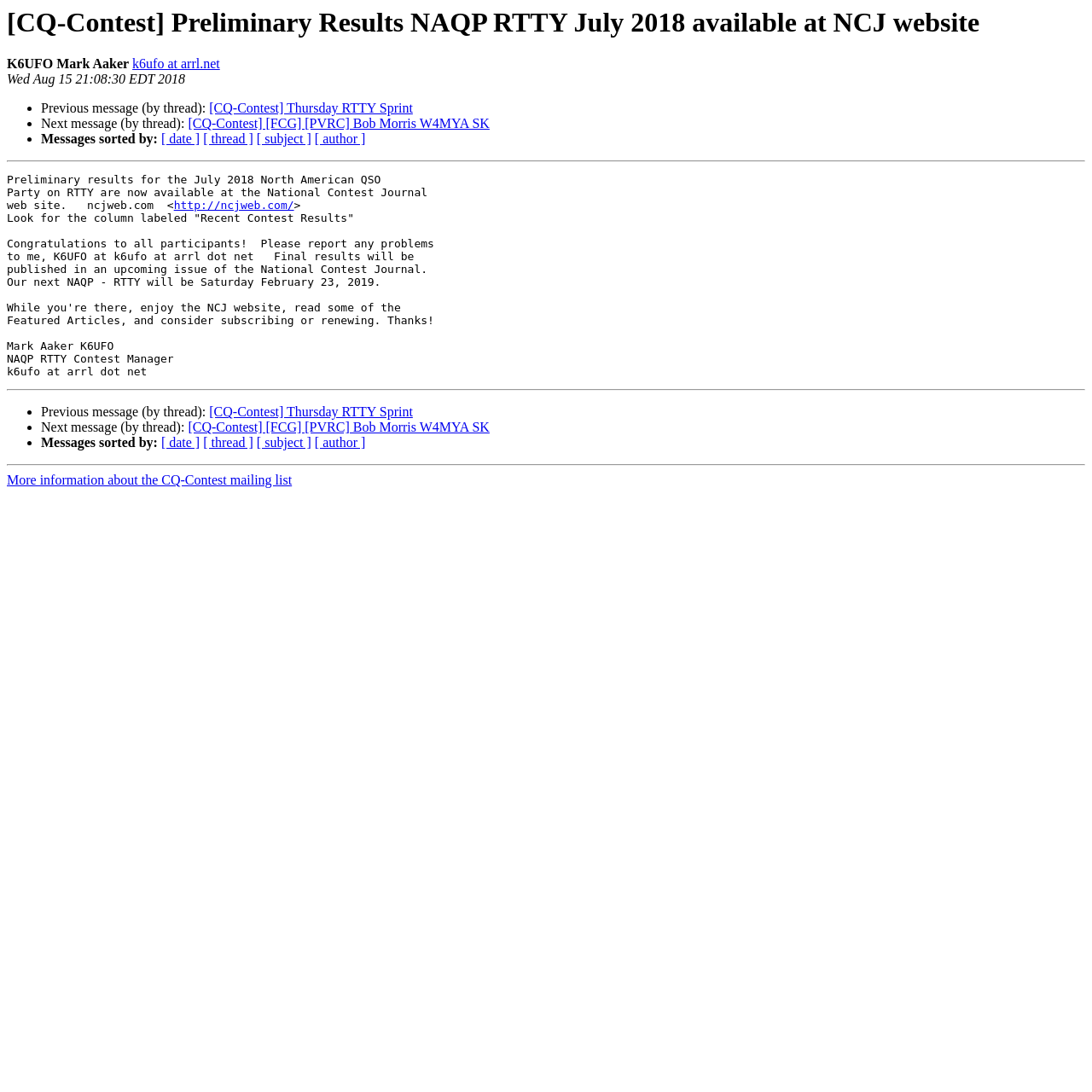Identify the bounding box coordinates for the element that needs to be clicked to fulfill this instruction: "Sort messages by date". Provide the coordinates in the format of four float numbers between 0 and 1: [left, top, right, bottom].

[0.148, 0.121, 0.183, 0.134]